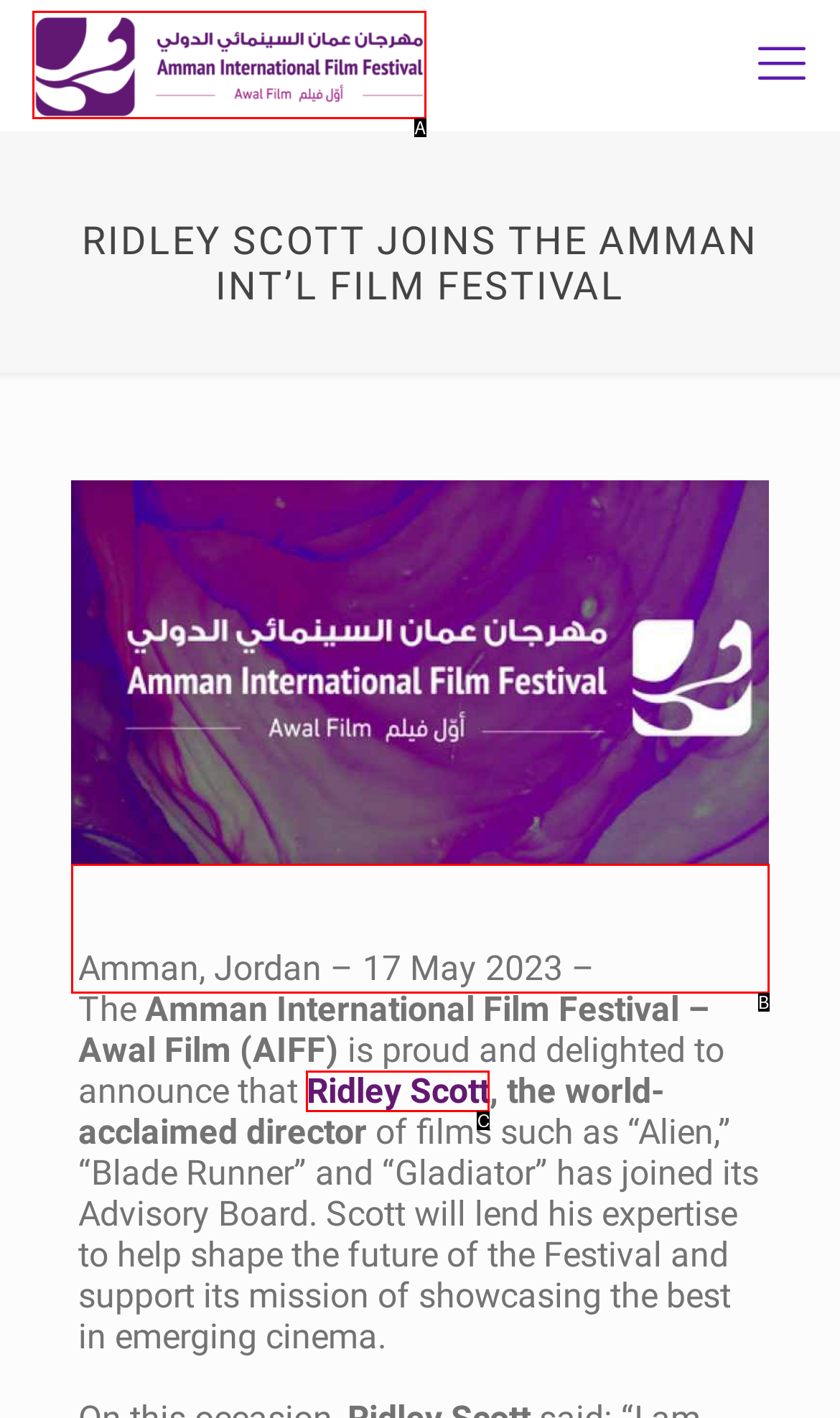From the given options, choose the HTML element that aligns with the description: title="Amman International Film Festival". Respond with the letter of the selected element.

A